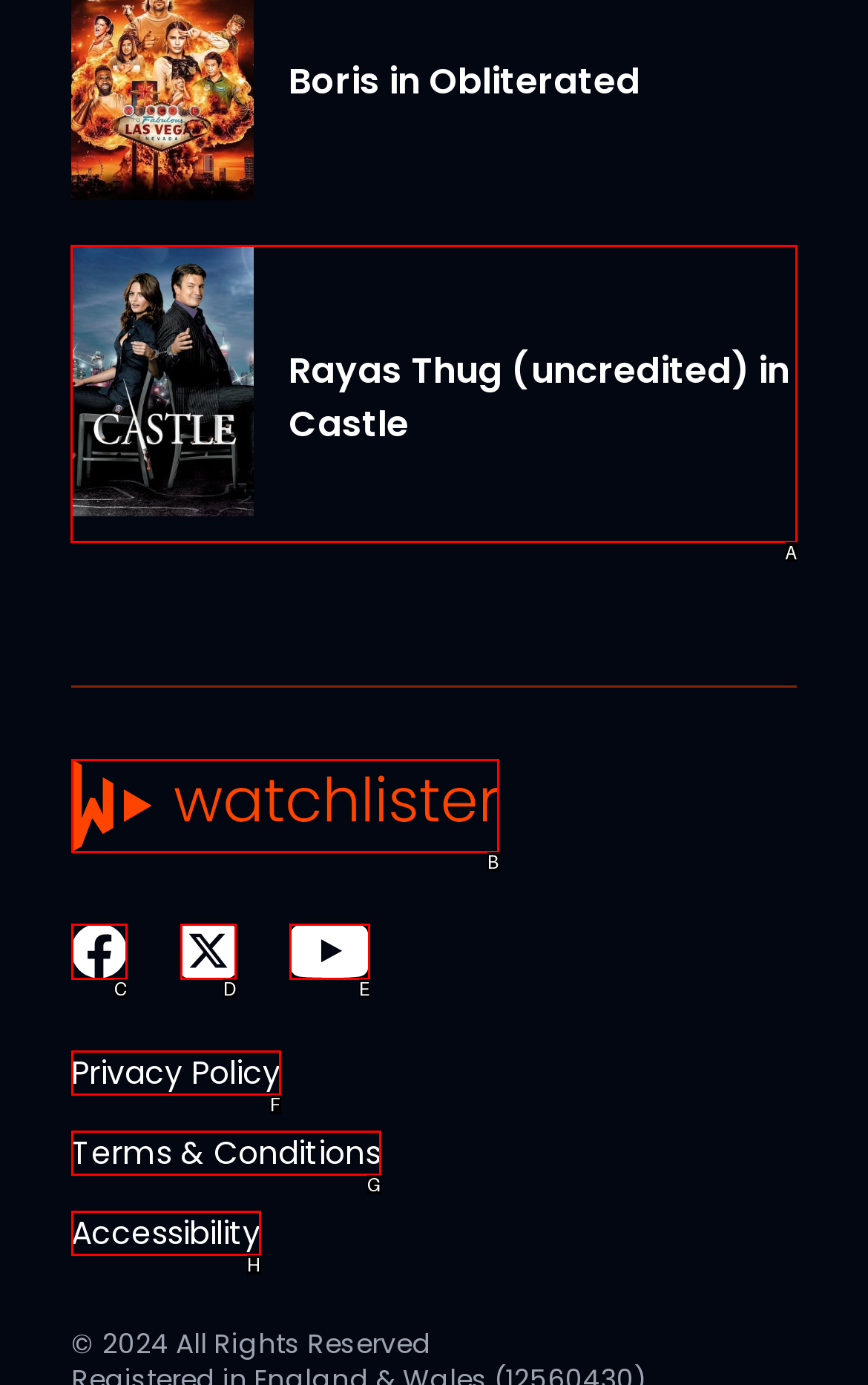Which lettered option should be clicked to perform the following task: Click on the Castle link
Respond with the letter of the appropriate option.

A